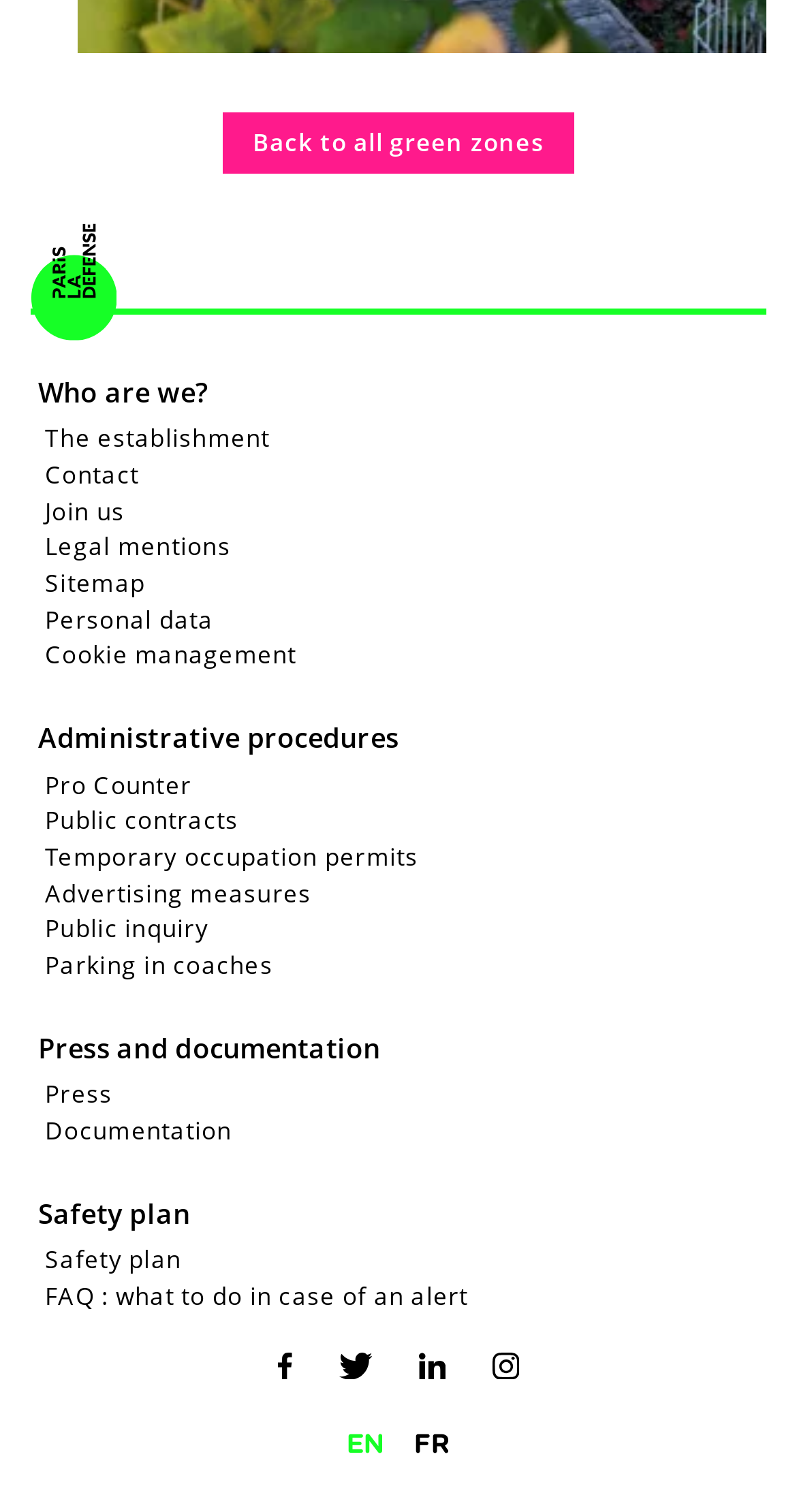Provide your answer in a single word or phrase: 
What is the topic of the 'Safety plan' link?

Safety